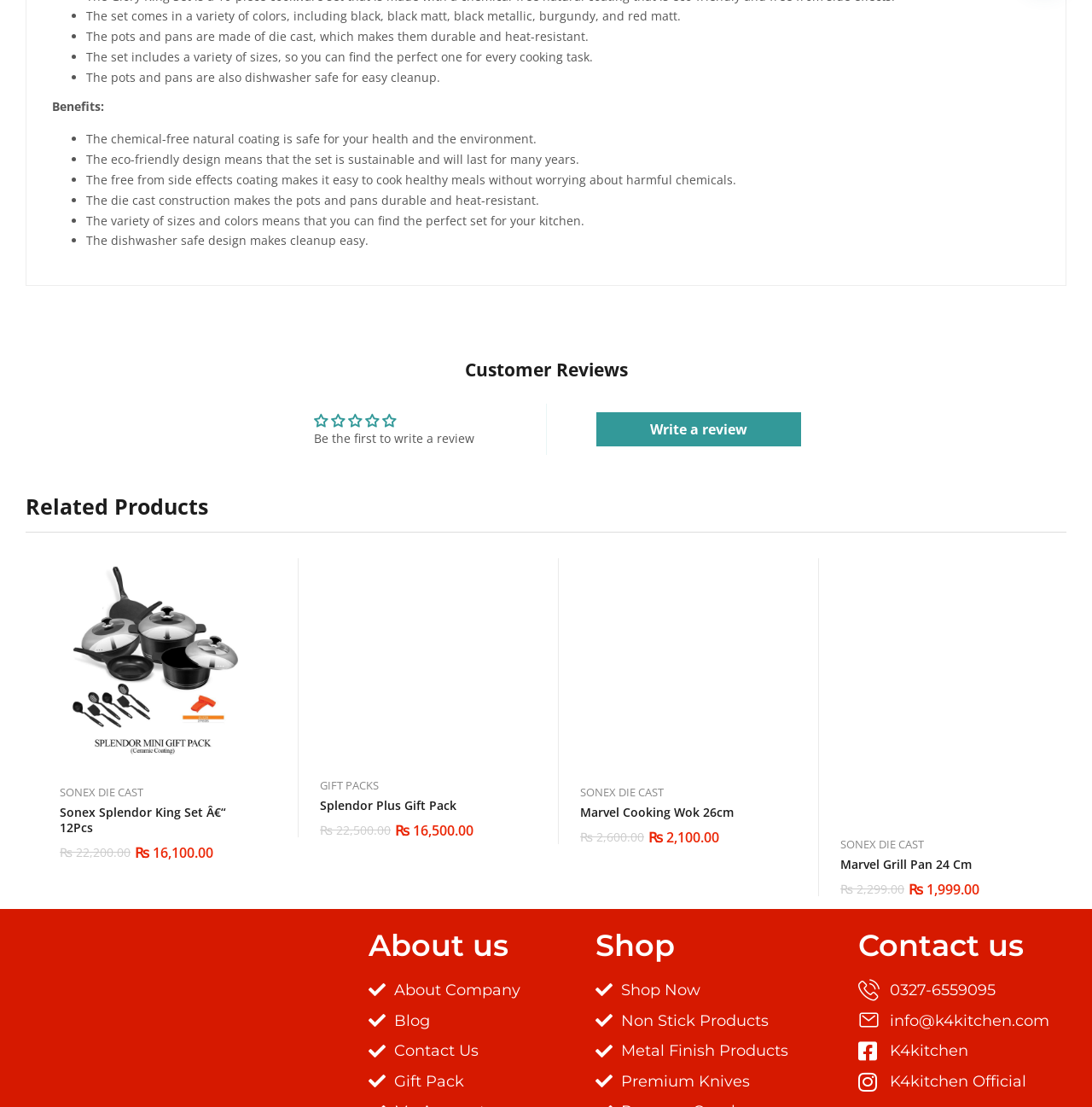Please identify the coordinates of the bounding box for the clickable region that will accomplish this instruction: "Quick view Sonex Splendor King Set".

[0.215, 0.504, 0.246, 0.535]